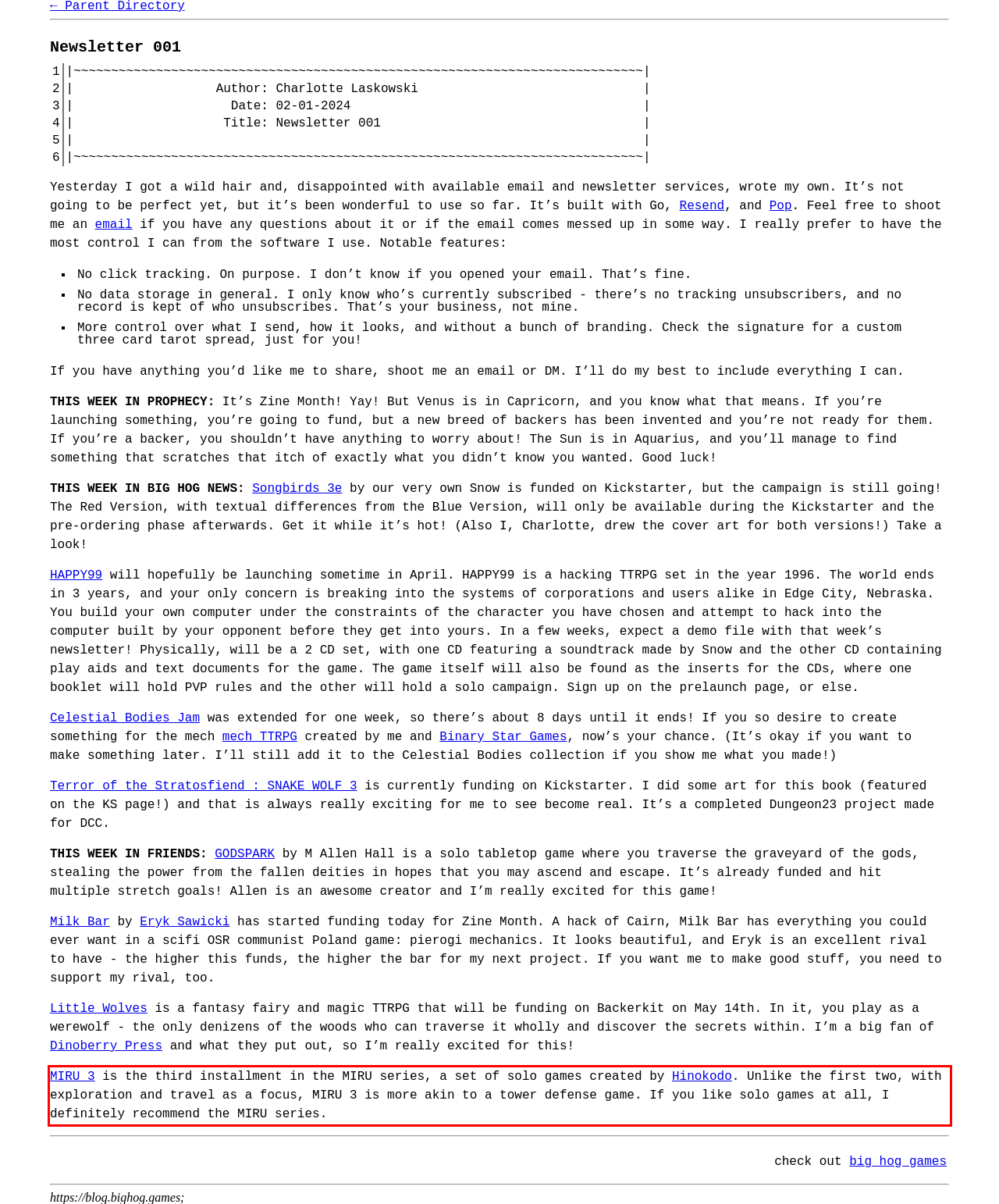Examine the webpage screenshot and use OCR to recognize and output the text within the red bounding box.

MIRU 3 is the third installment in the MIRU series, a set of solo games created by Hinokodo. Unlike the first two, with exploration and travel as a focus, MIRU 3 is more akin to a tower defense game. If you like solo games at all, I definitely recommend the MIRU series.